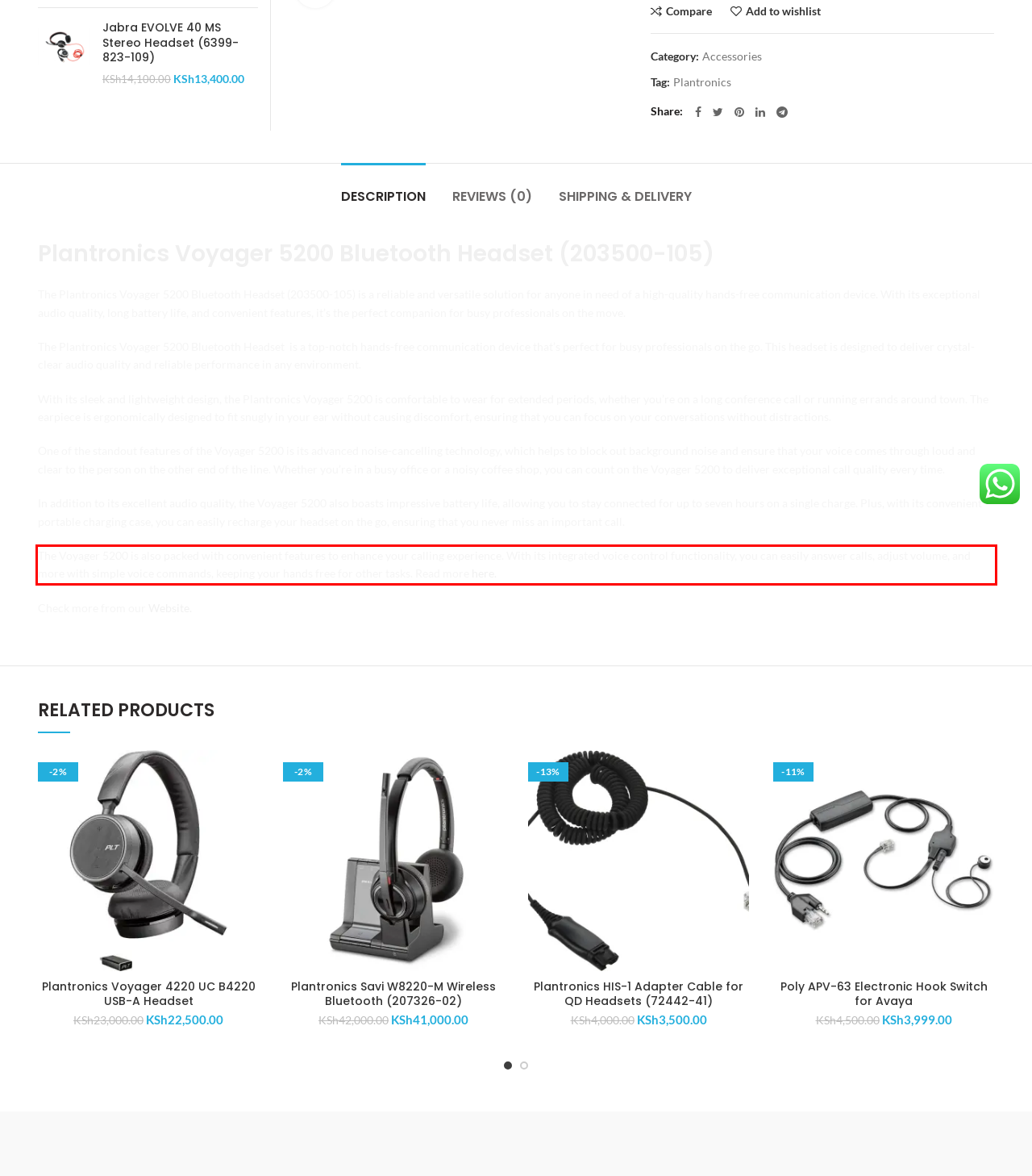Given a screenshot of a webpage with a red bounding box, extract the text content from the UI element inside the red bounding box.

The Voyager 5200 is also packed with convenient features to enhance your calling experience. With its integrated voice control functionality, you can easily answer calls, adjust volume, and more with simple voice commands, keeping your hands free for other tasks. Read more here.